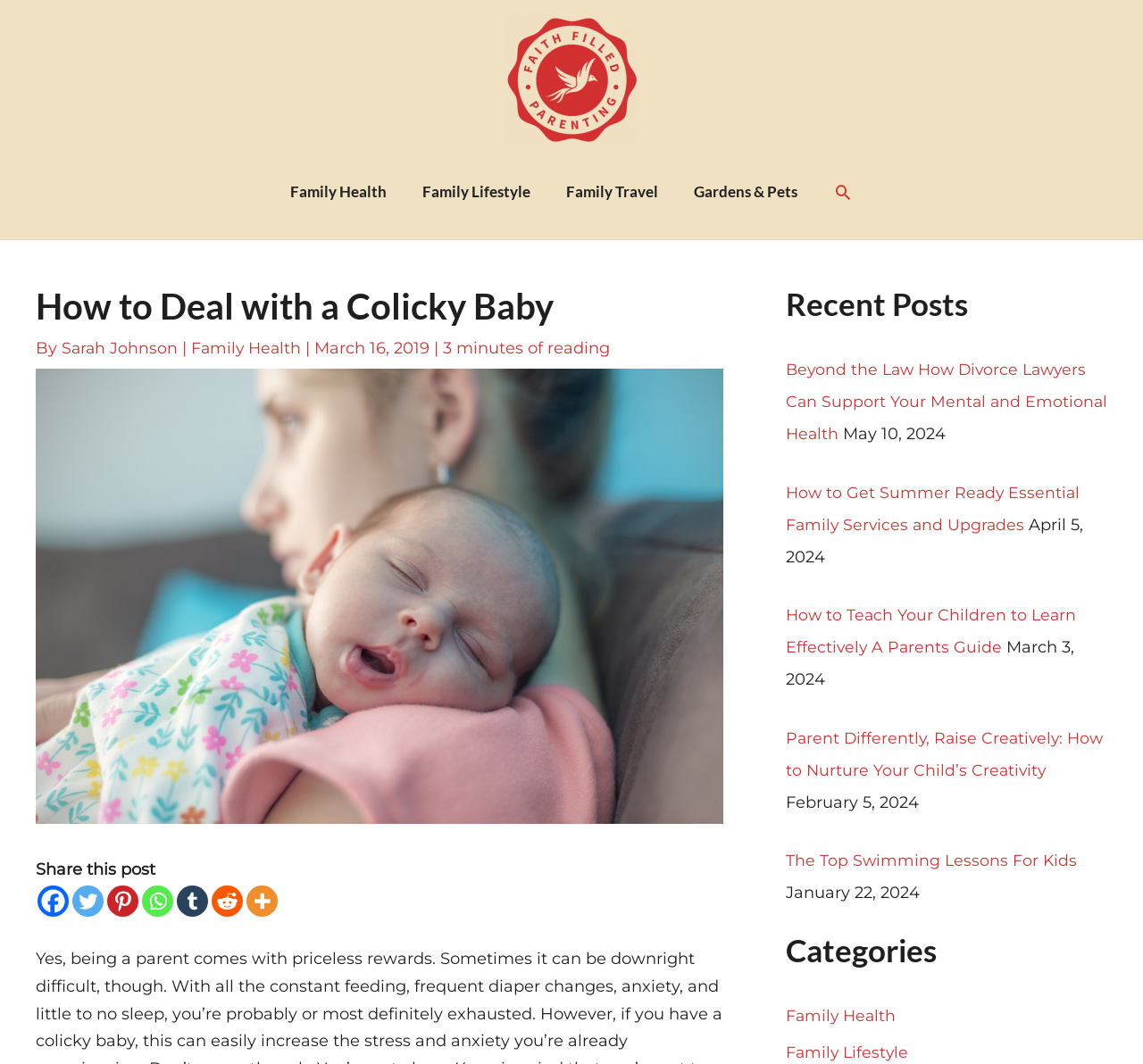Using the elements shown in the image, answer the question comprehensively: What is the author of the main article?

I found the author's name by looking at the link 'Sarah Johnson' which is located near the heading 'How to Deal with a Colicky Baby' and is likely to be the author of the article.